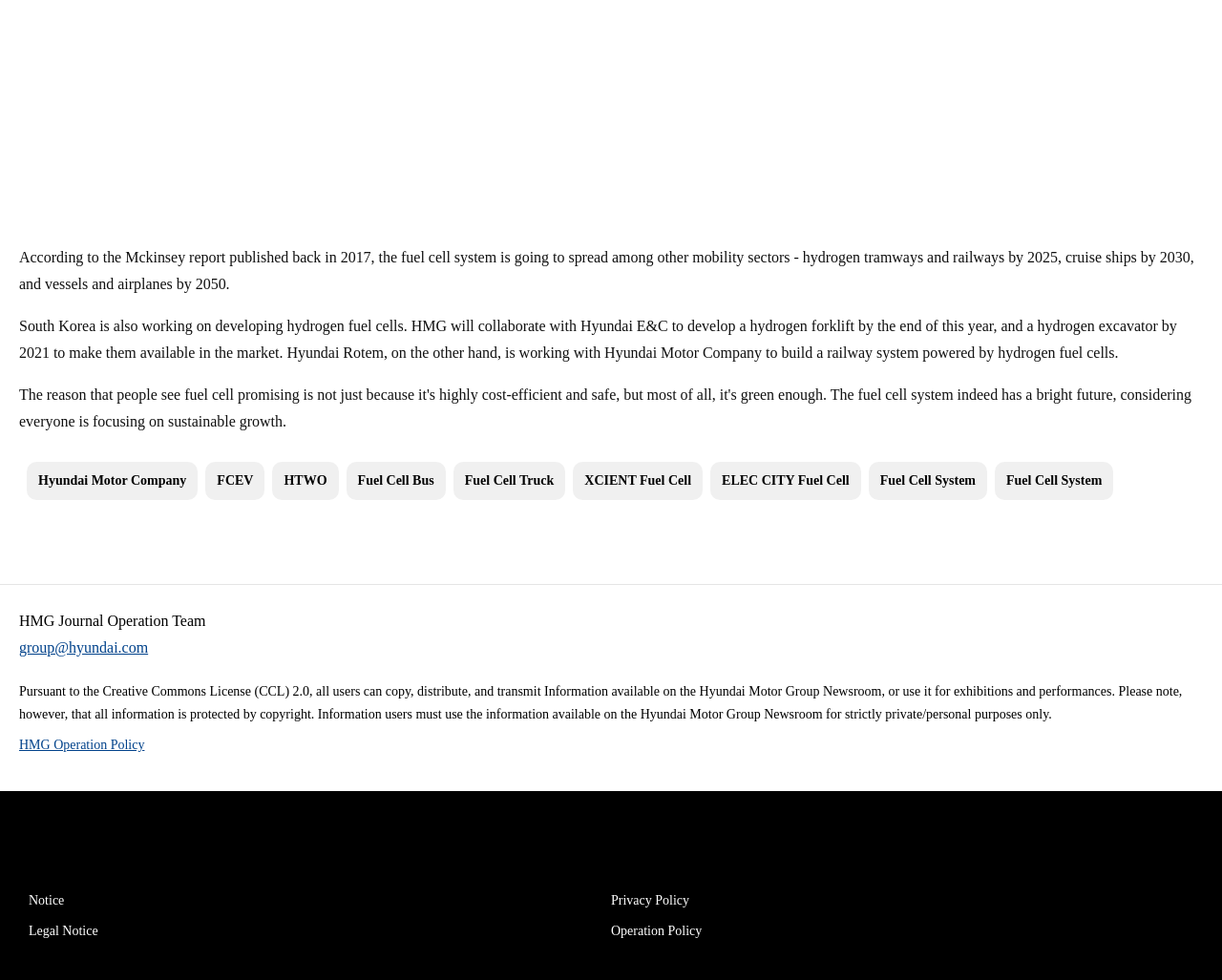Find and indicate the bounding box coordinates of the region you should select to follow the given instruction: "Search for a topic".

None